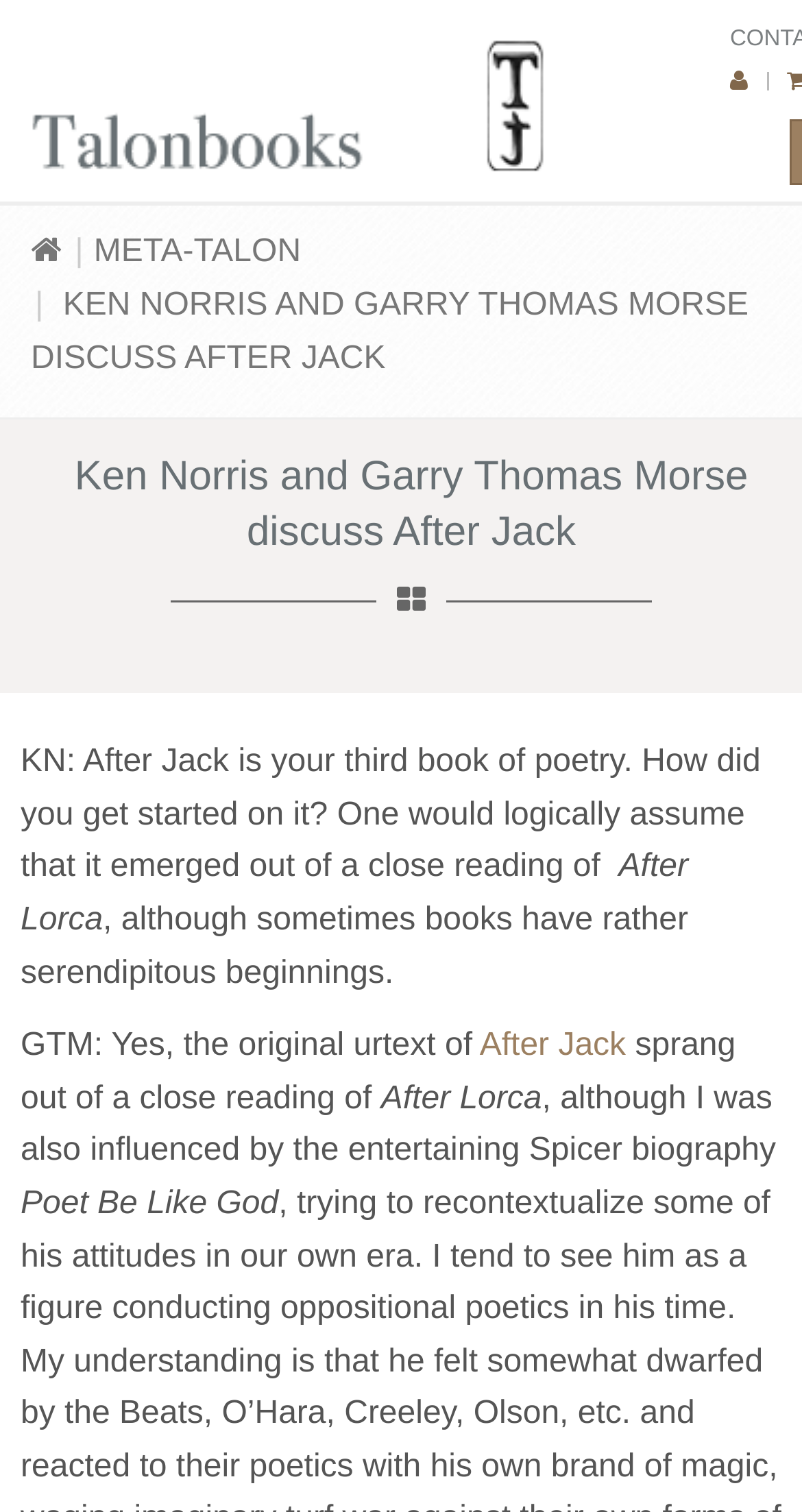What is the topic of the conversation?
Using the visual information, respond with a single word or phrase.

Book discussion